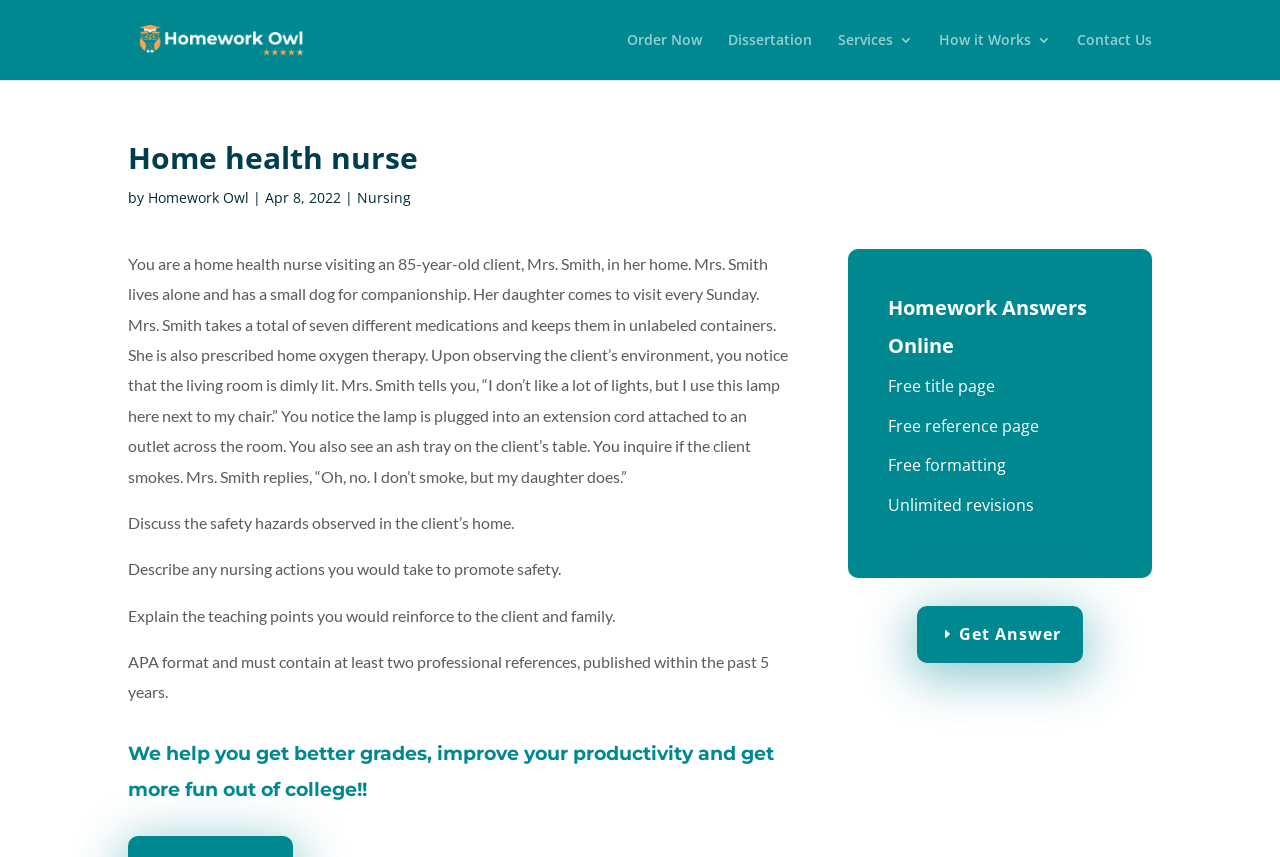What is the purpose of the lamp next to Mrs. Smith's chair?
Provide a fully detailed and comprehensive answer to the question.

The lamp next to Mrs. Smith's chair is used for lighting, as mentioned in the passage 'You notice the lamp is plugged into an extension cord attached to an outlet across the room. Mrs. Smith tells you, “I don’t like a lot of lights, but I use this lamp here next to my chair.”'